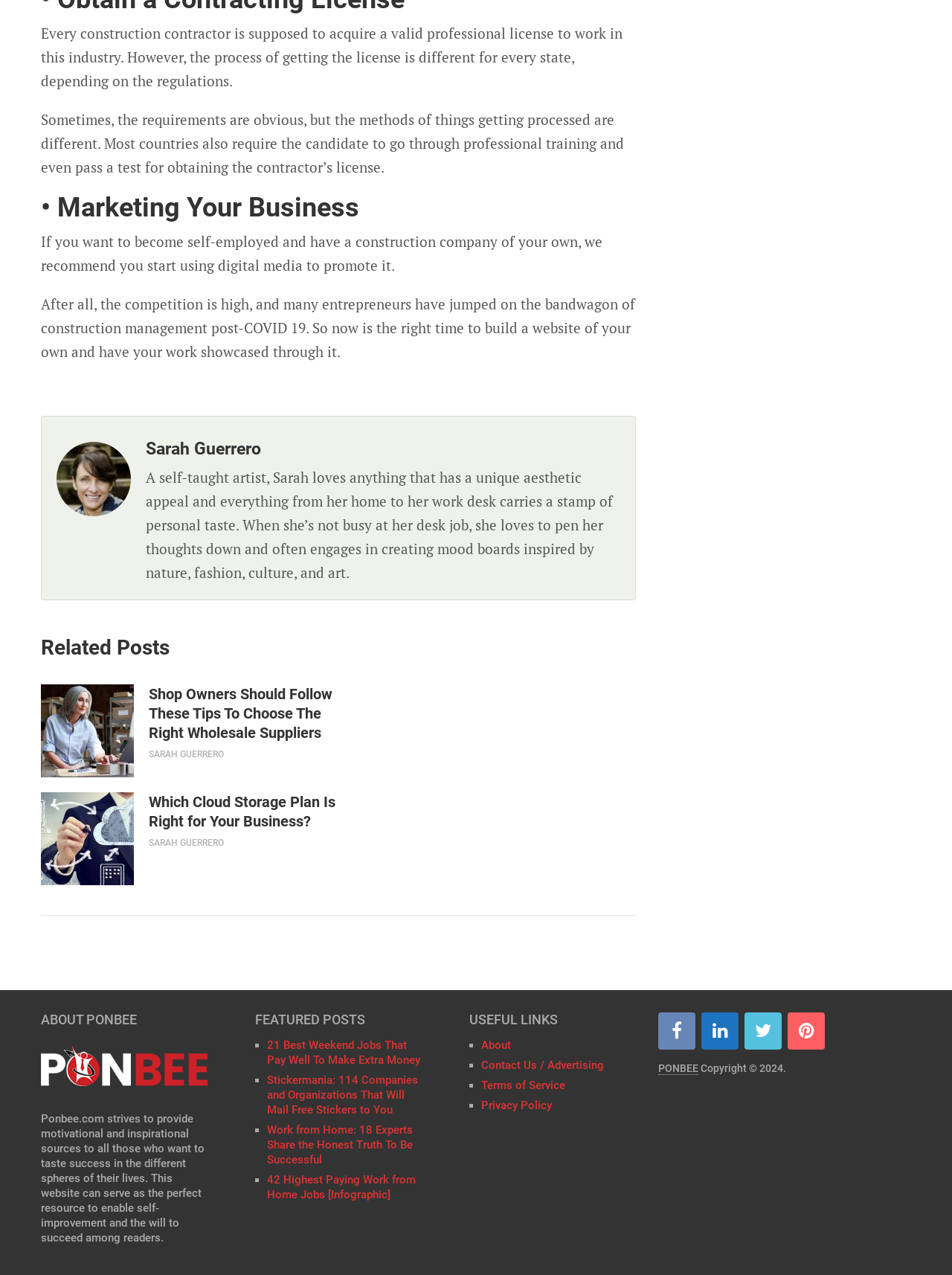Identify the bounding box of the UI element that matches this description: "About".

[0.506, 0.814, 0.537, 0.825]